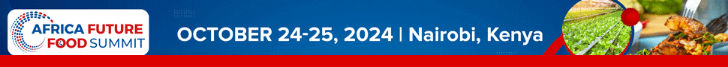Look at the image and give a detailed response to the following question: Where is the Africa Future Food Summit taking place?

The caption clearly states that the Africa Future Food Summit is taking place in Nairobi, Kenya, on October 24-25, 2024.